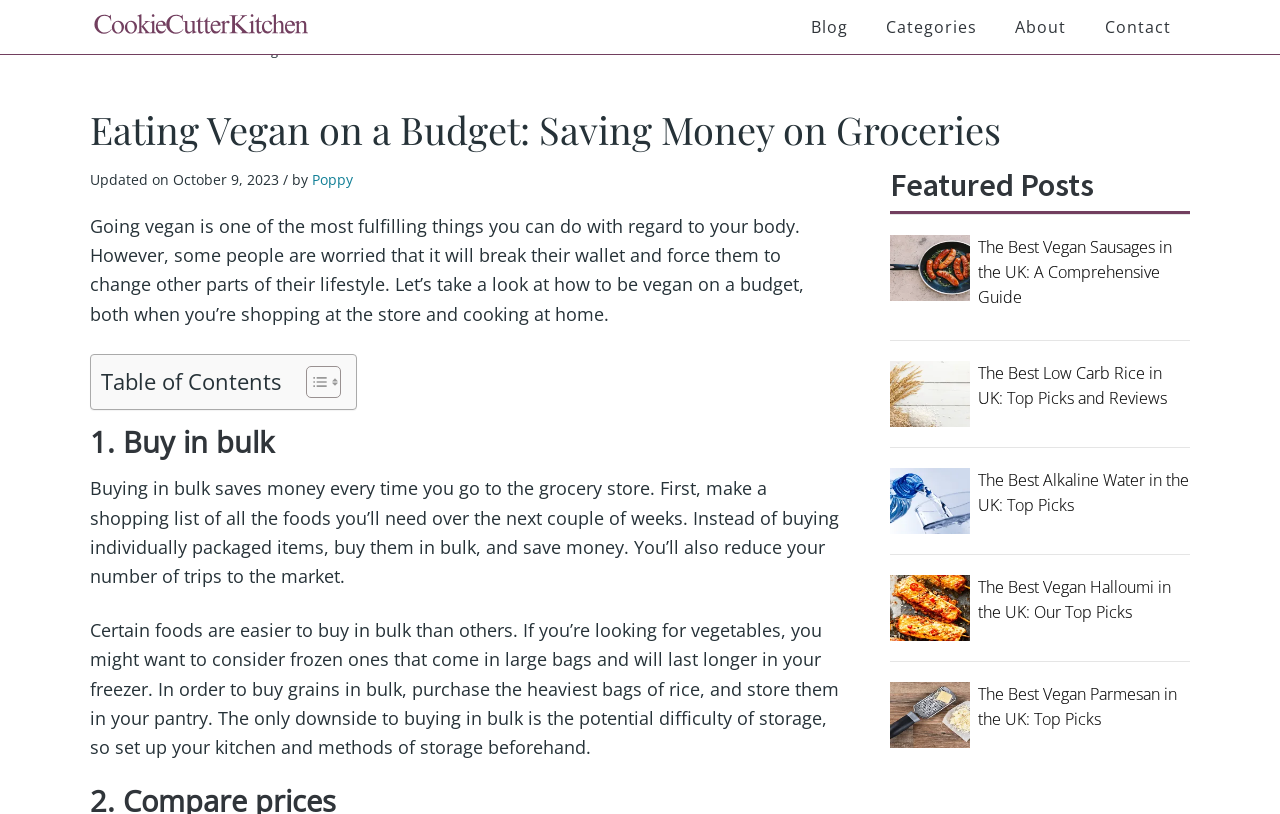Generate a thorough explanation of the webpage's elements.

This webpage is about eating vegan on a budget, with a comprehensive guide providing tips and tricks to save money. At the top, there are three "Skip to" links, followed by a logo and a navigation menu with four links: "Blog", "Categories", "About", and "Contact". Below the navigation menu, there is a heading that reads "Eating Vegan on a Budget: Saving Money on Groceries" with an updated date and author information.

The main content of the webpage is divided into sections, starting with an introduction to eating vegan on a budget. This is followed by a table of contents and a section titled "1. Buy in bulk", which provides tips on how to save money by buying food in bulk. There are two paragraphs of text in this section, discussing the benefits and considerations of buying in bulk.

To the right of the main content, there is a primary sidebar with a heading and three featured articles: "The Best Vegan Sausages in the UK: A Comprehensive Guide", "The Best Low Carb Rice in UK: Top Picks and Reviews", and "The Best Alkaline Water in the UK: Top Picks". Each article has a heading and a link to read more.

Further down the sidebar, there are three more articles: "The Best Vegan Halloumi in the UK: Our Top Picks", "The Best Vegan Parmesan in the UK: Top Picks", and another article with a similar format.